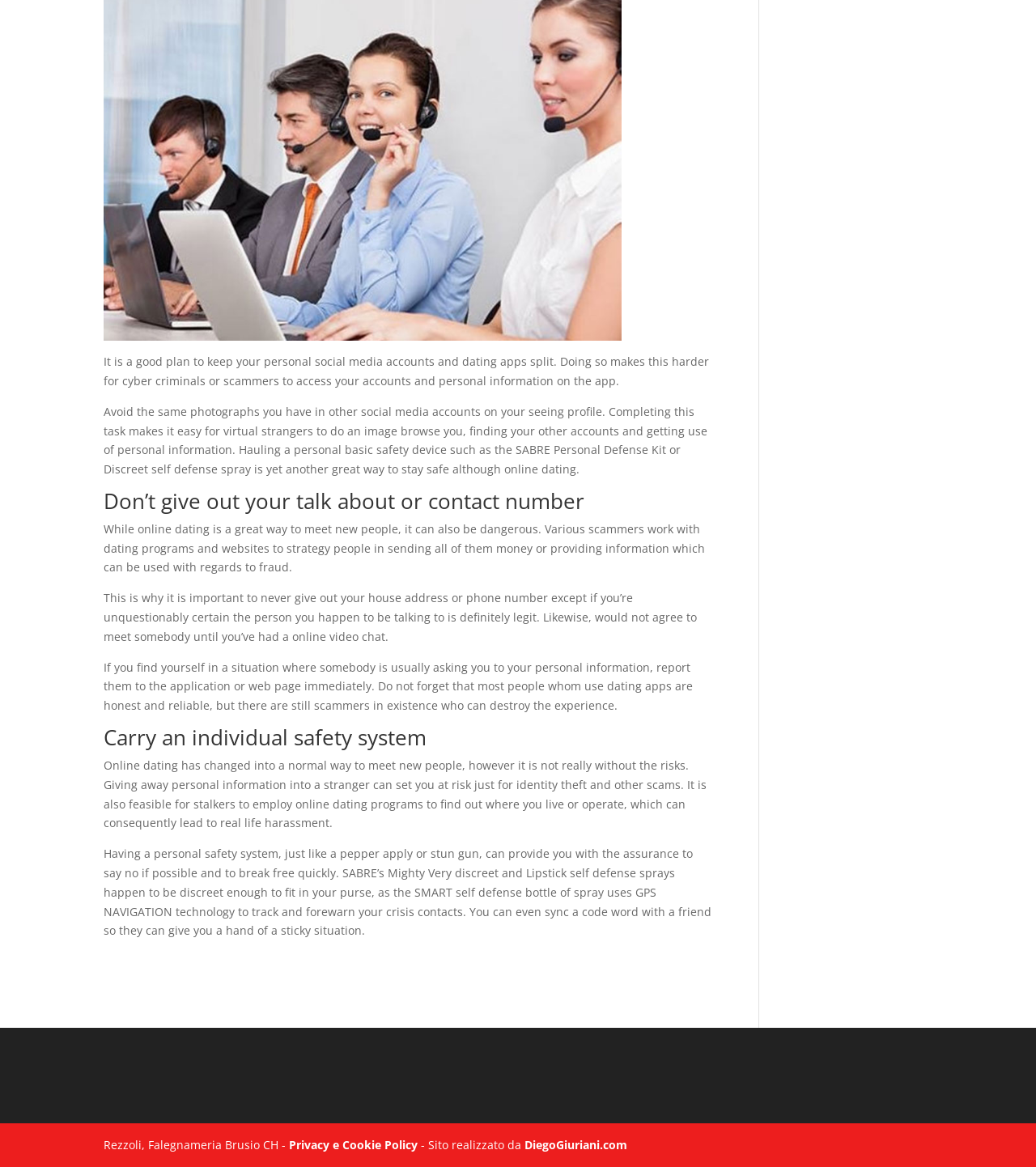Determine the bounding box for the described UI element: "Platform".

None